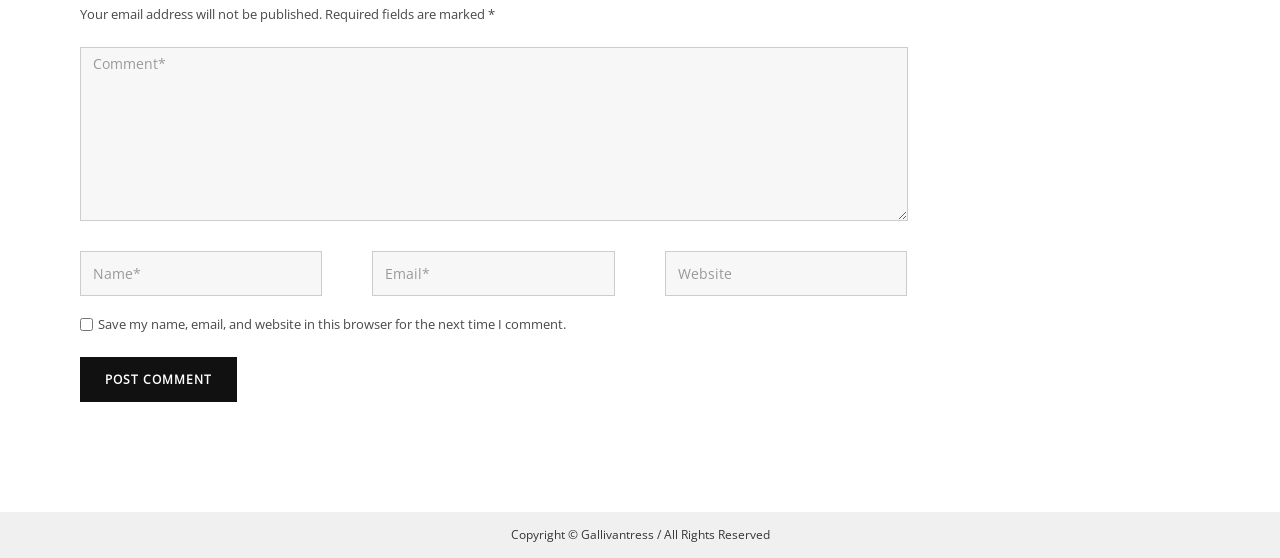Predict the bounding box of the UI element based on this description: "Home".

None